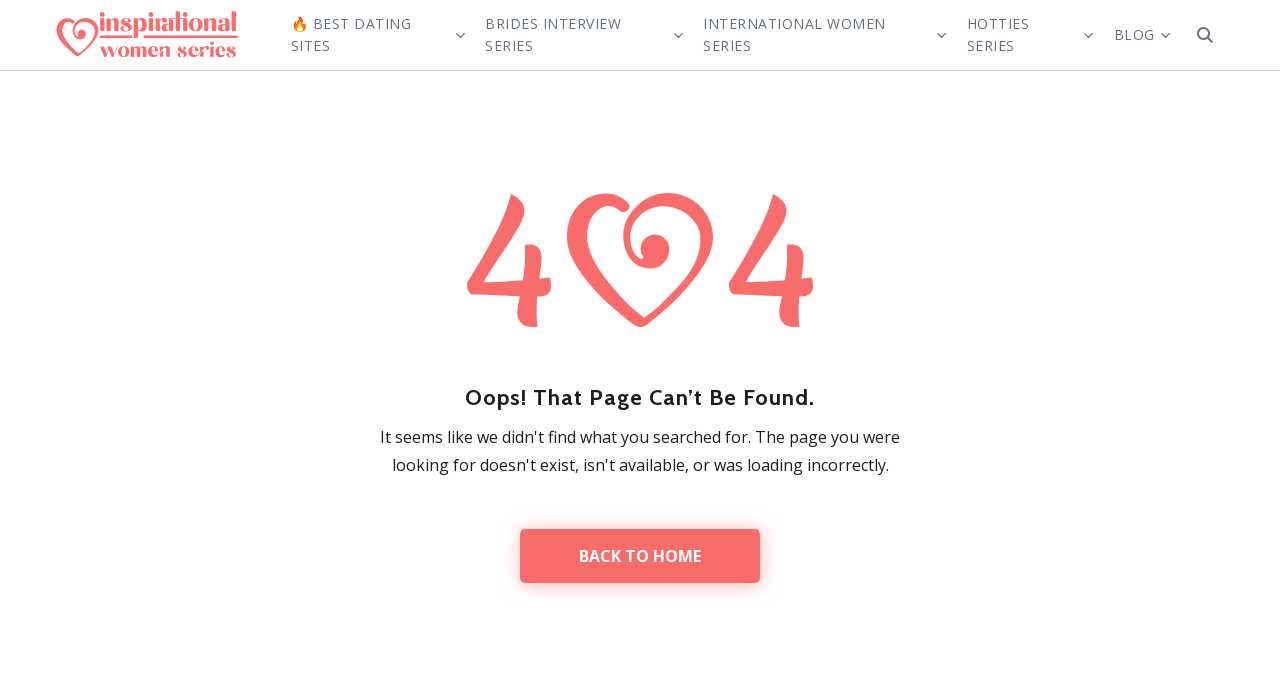Provide a short, one-word or phrase answer to the question below:
What is the bounding box coordinate of the 'BRIDES INTERVIEW SERIES' text?

[0.379, 0.021, 0.485, 0.082]